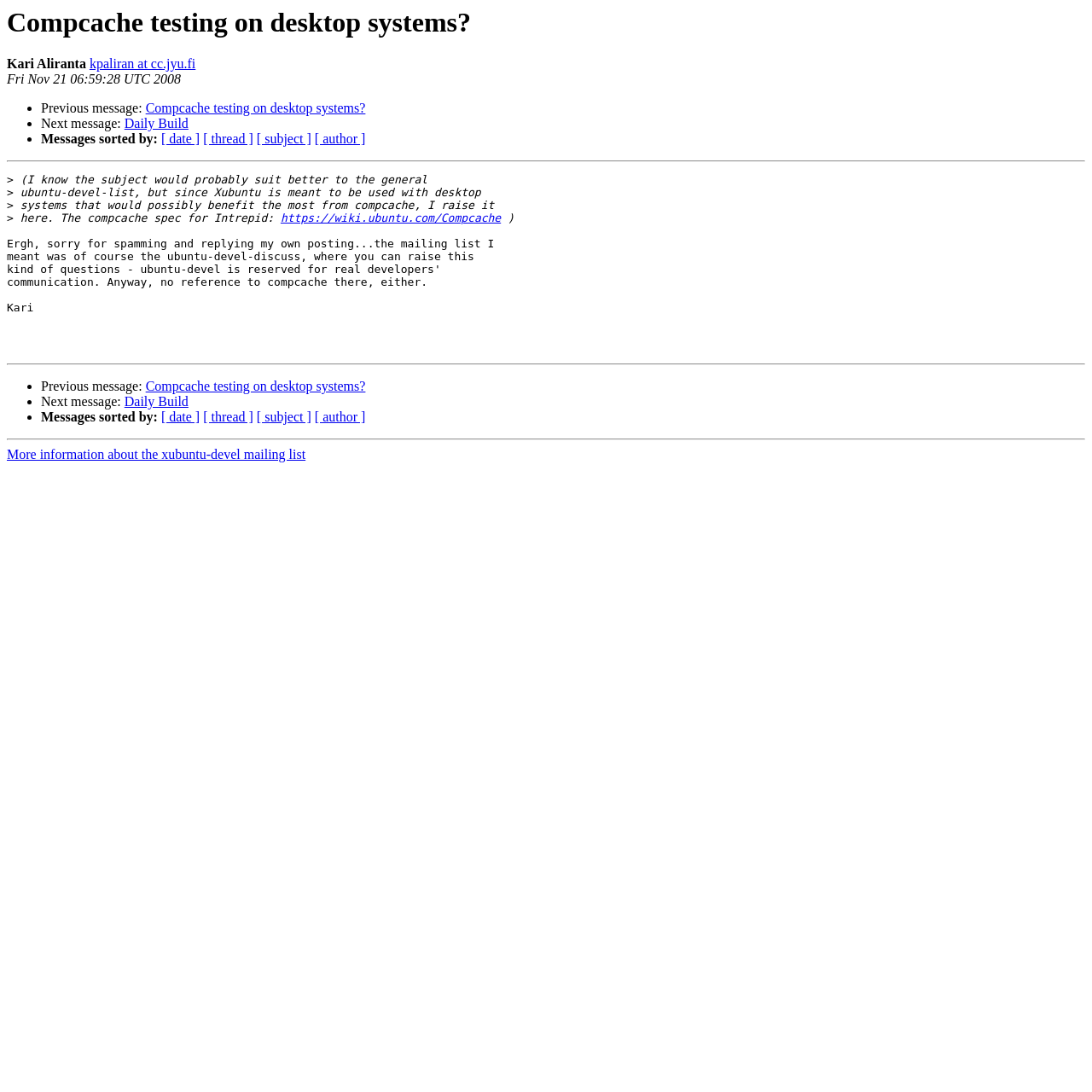Using the information shown in the image, answer the question with as much detail as possible: What is the date of this message?

The date of this message is Fri Nov 21 06:59:28 UTC 2008, which is mentioned in the StaticText element with the text 'Fri Nov 21 06:59:28 UTC 2008' at the top of the webpage.